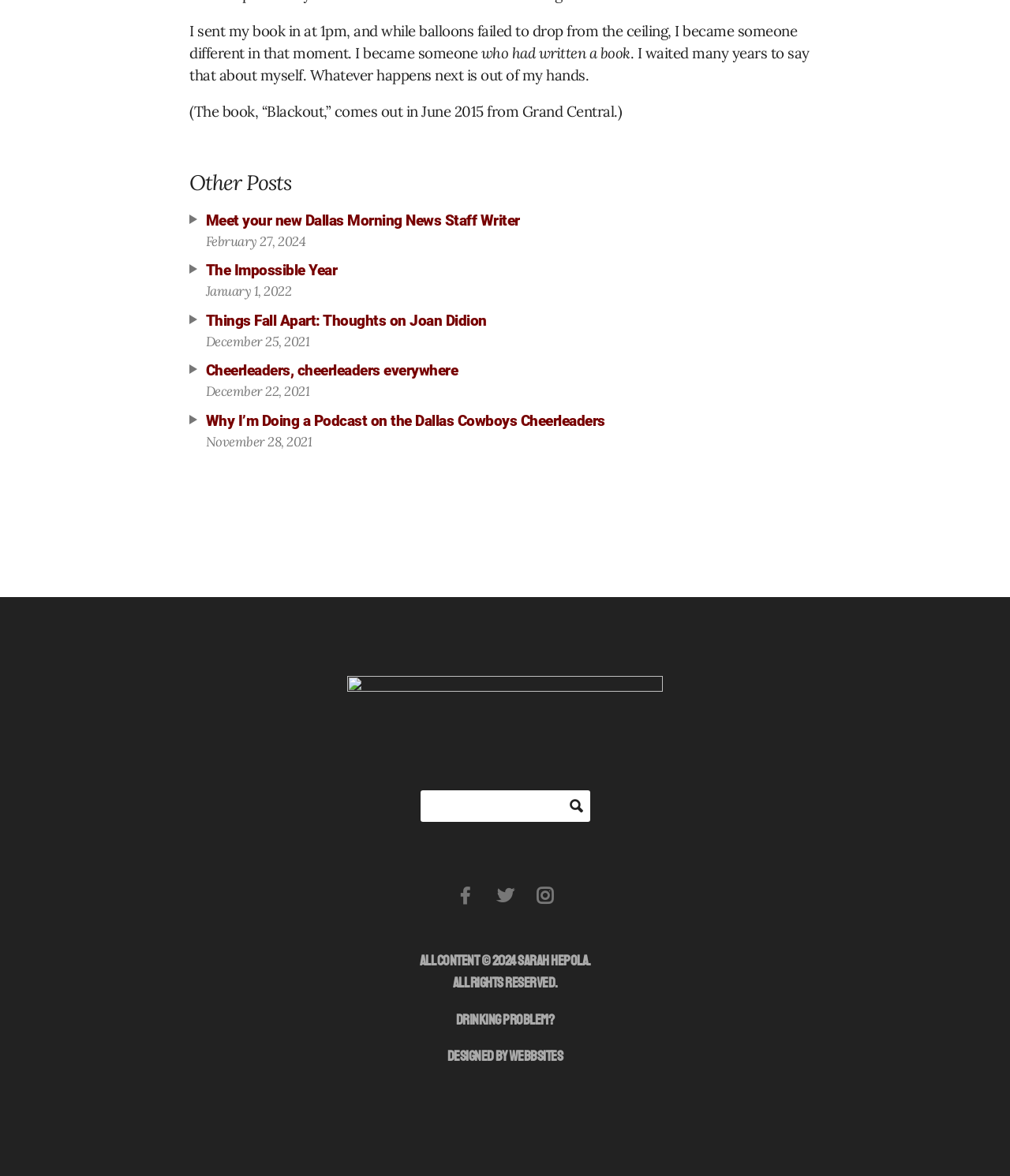Answer the question in one word or a short phrase:
What is the date of the latest post?

February 27, 2024